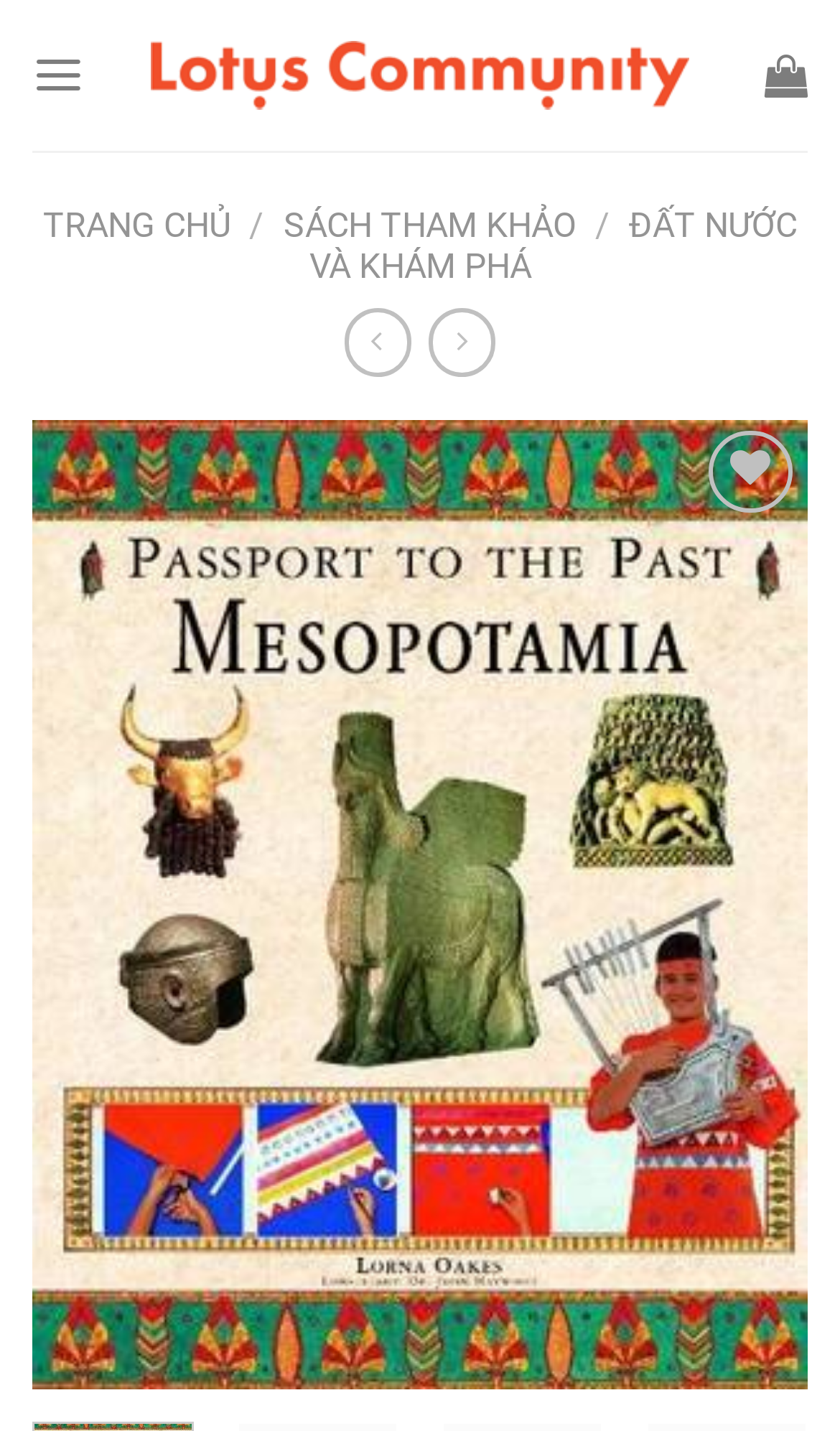How many links are on the page?
Analyze the screenshot and provide a detailed answer to the question.

I counted the number of link elements on the page, excluding the image element with a link, and found that there are seven links.